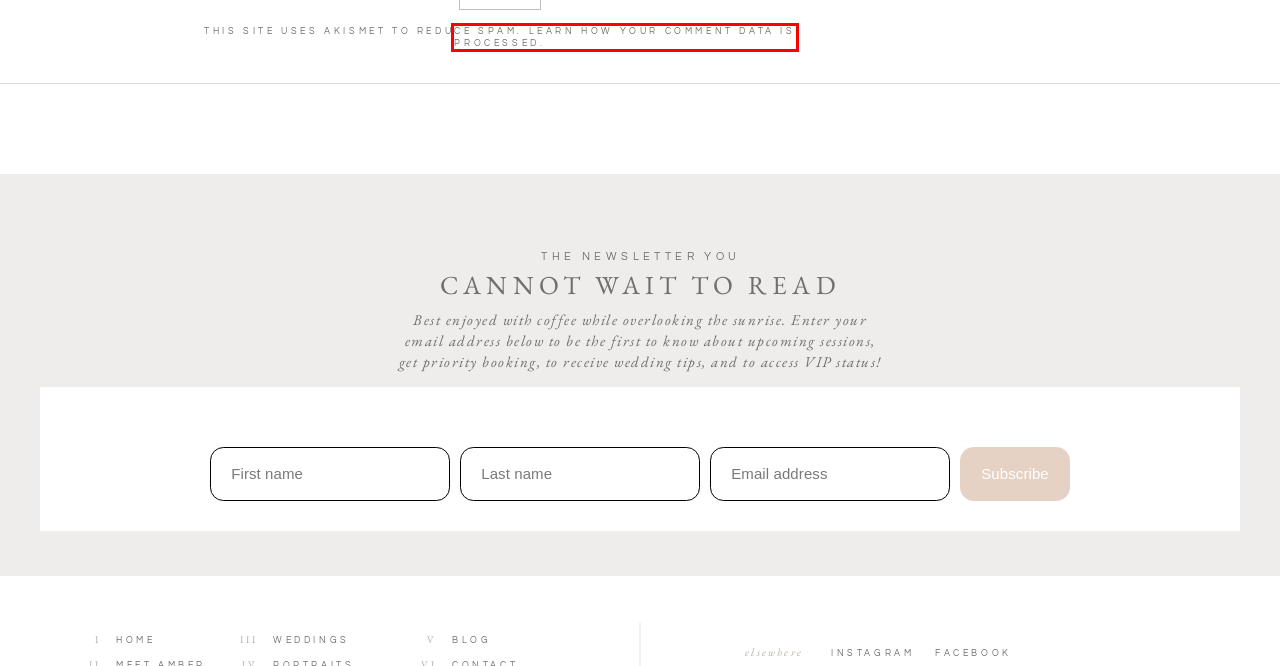You have a screenshot of a webpage with a red rectangle bounding box around an element. Identify the best matching webpage description for the new page that appears after clicking the element in the bounding box. The descriptions are:
A. Blog - Amber Enos Photography
B. Design emails people love to get.
C. Autumn and Rob - Amber Enos Photography
D. Our Love Story - Part Five: The Proposal | Amber Enos Photography
E. Vendors - California Wedding Photographer | Amber Enos Photography
F. Privacy Policy – Akismet
G. California Wedding and Portrait Photographer | Amber Enos Photography
H. Showit + Elementor Website Templates for Creative Professionals | Davey & Krista

F